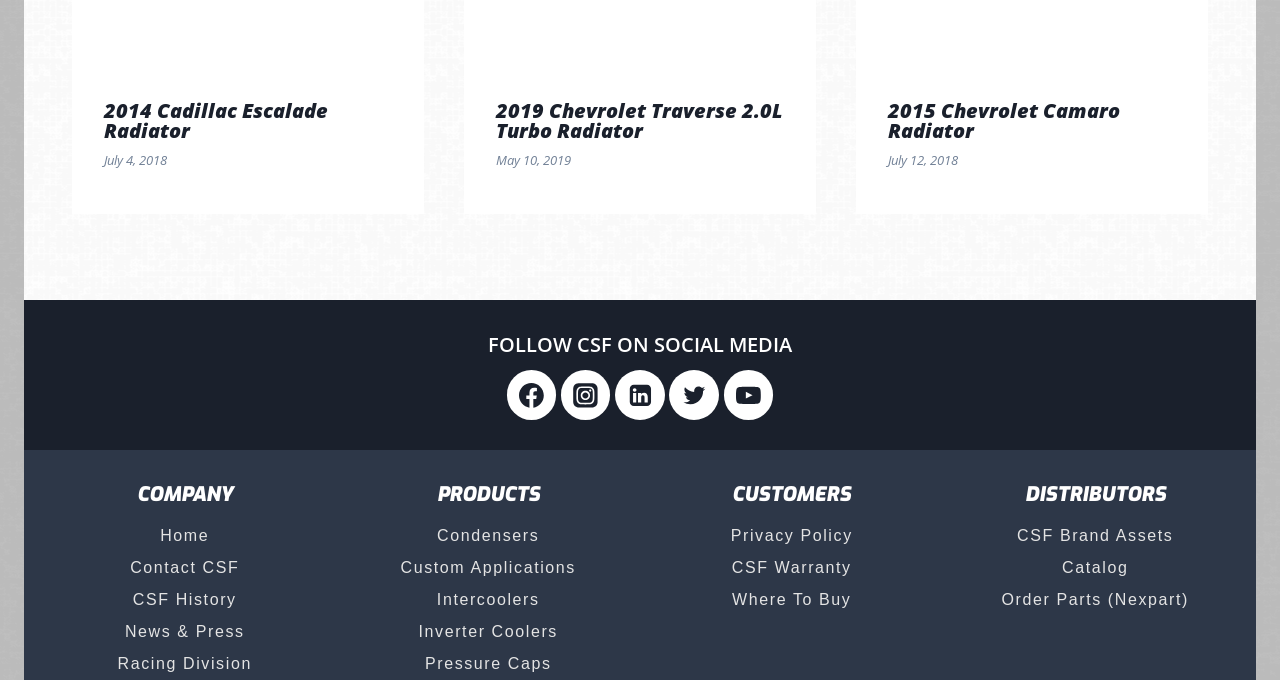Select the bounding box coordinates of the element I need to click to carry out the following instruction: "Follow CSF on Facebook".

[0.396, 0.545, 0.435, 0.618]